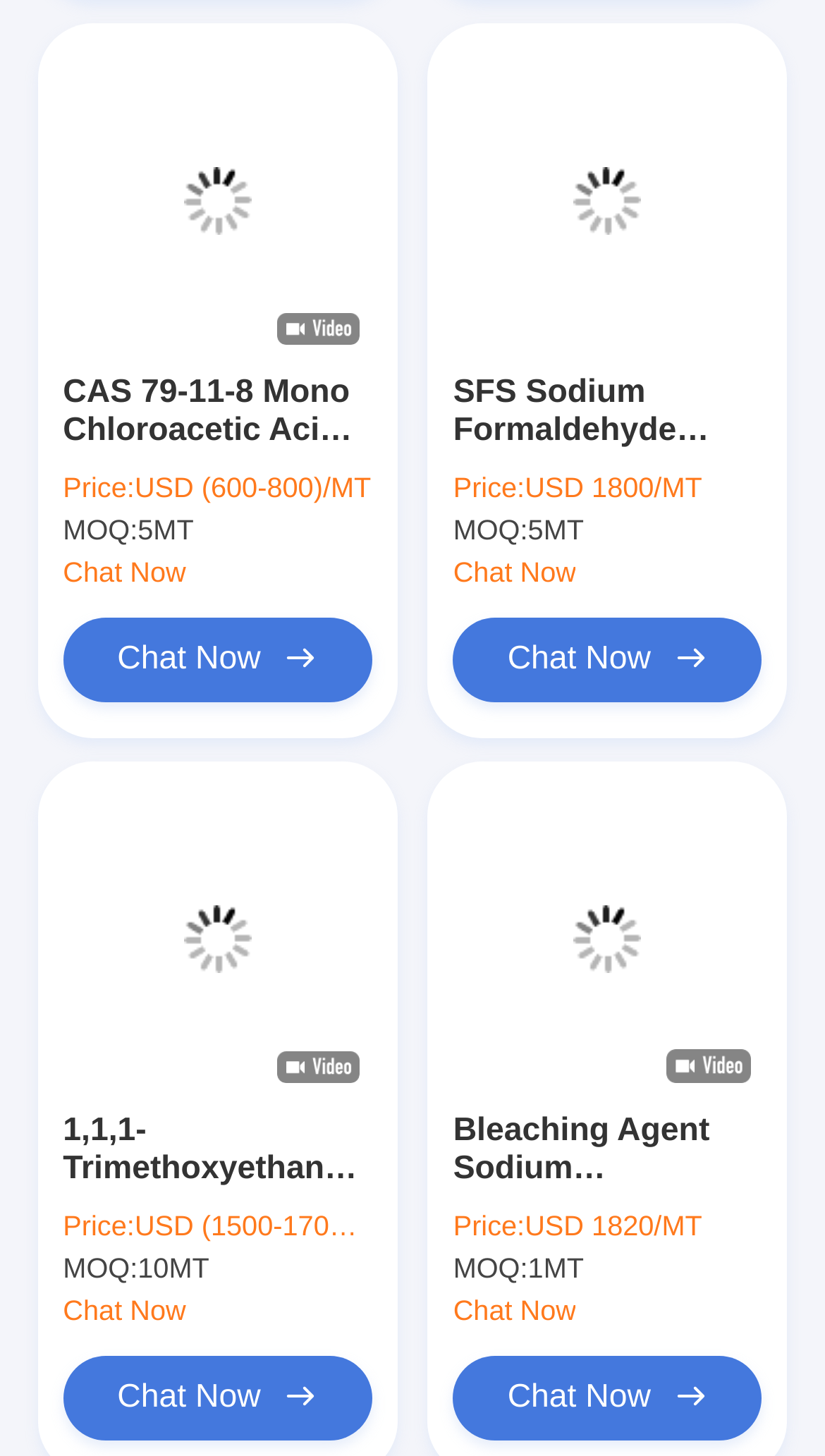Identify the bounding box for the UI element that is described as follows: "Products".

[0.075, 0.226, 0.925, 0.291]